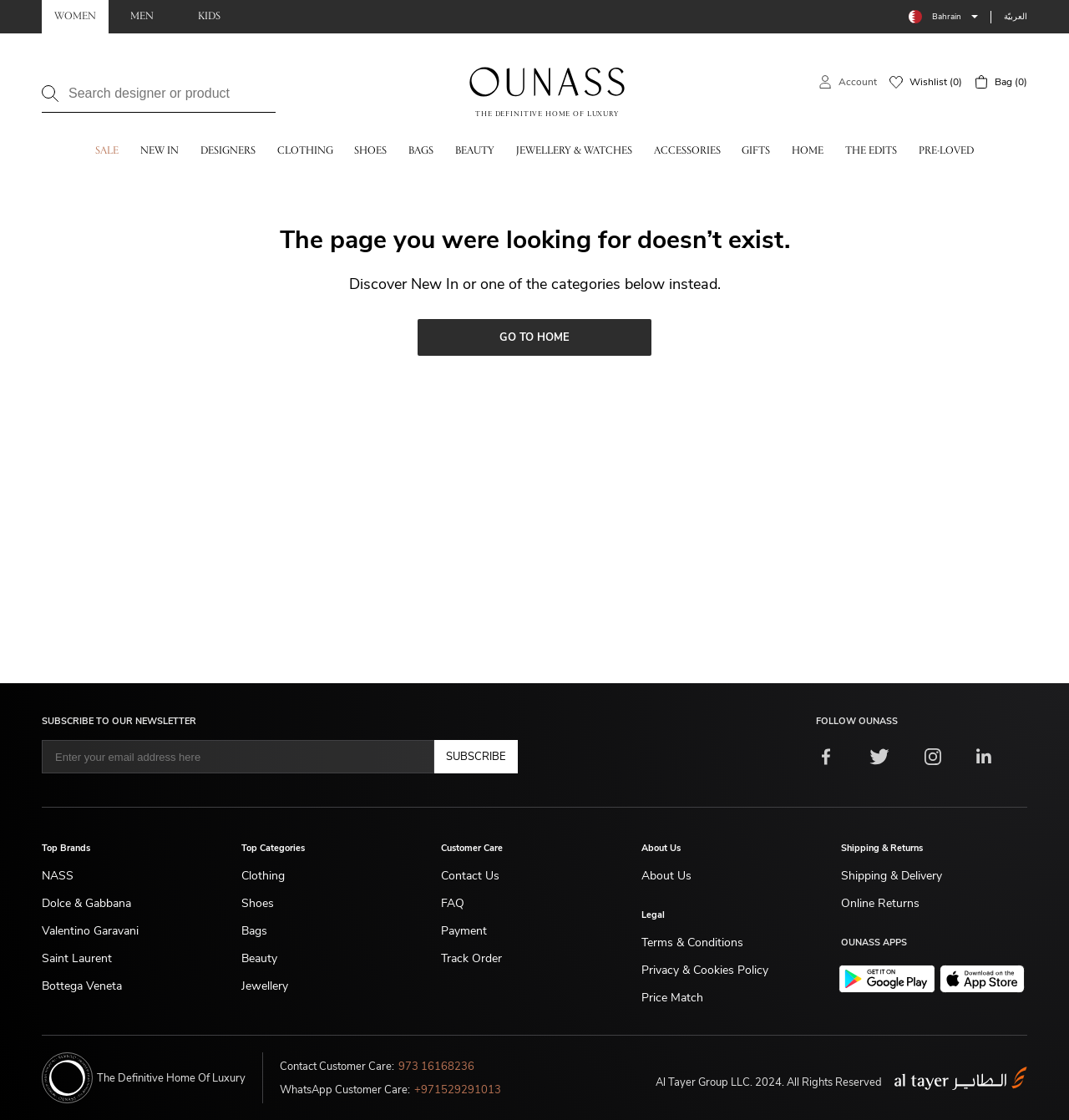What is the default country selected in the combobox?
Please respond to the question thoroughly and include all relevant details.

The default country selected in the combobox can be determined by looking at the image 'bh flag' which is located next to the combobox, indicating that the default country is Bahrain.